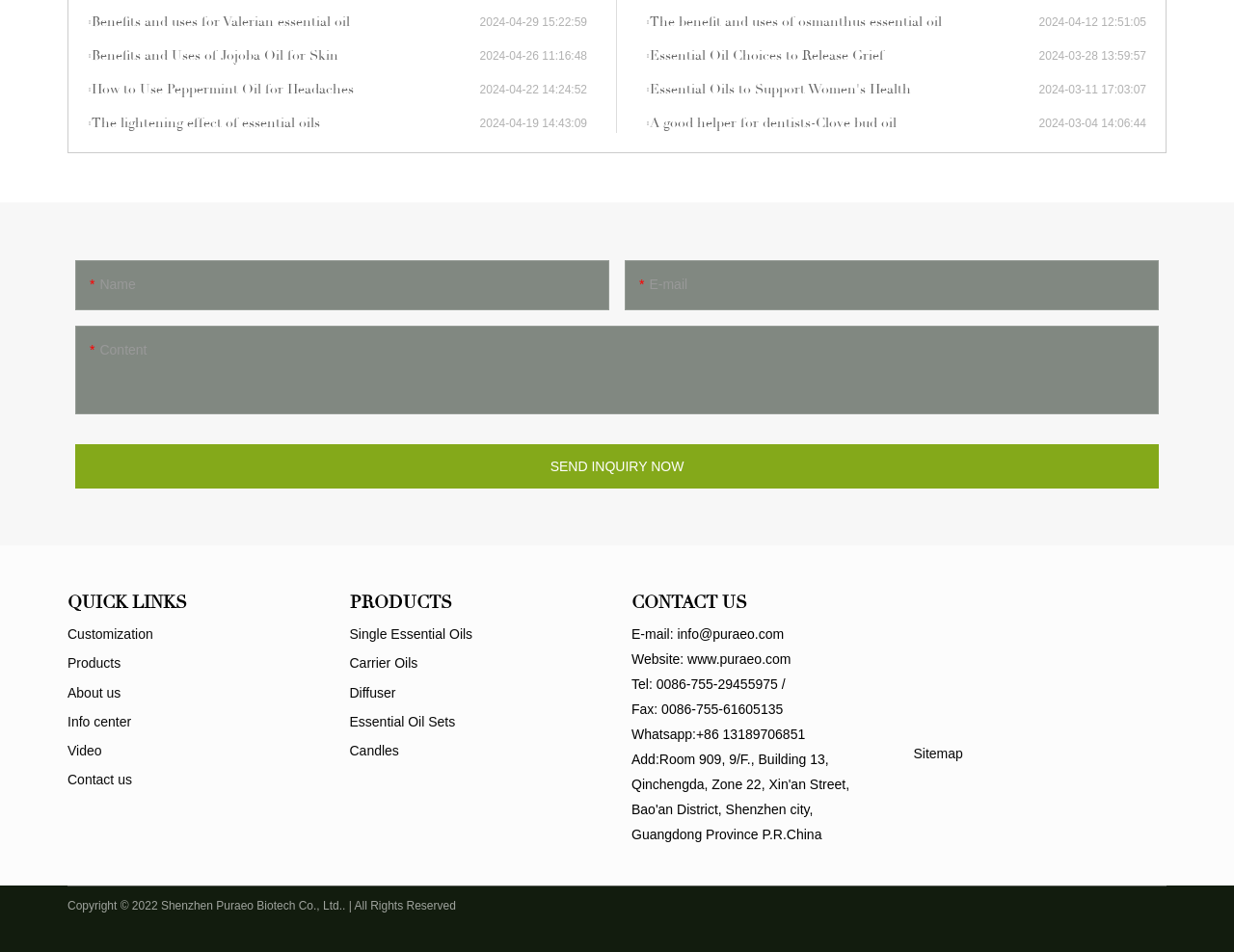What type of products are offered by this website?
Please answer the question with a single word or phrase, referencing the image.

Essential oils and related products